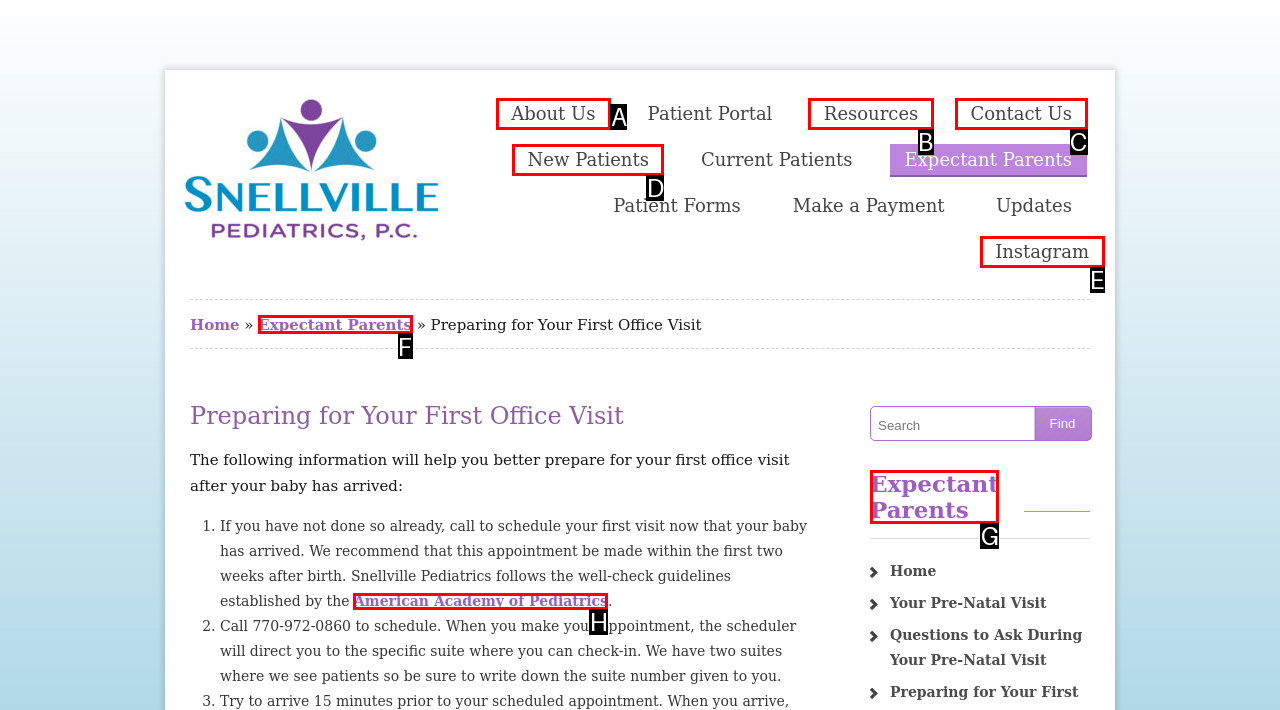Determine the appropriate lettered choice for the task: Click Expectant Parents link. Reply with the correct letter.

F